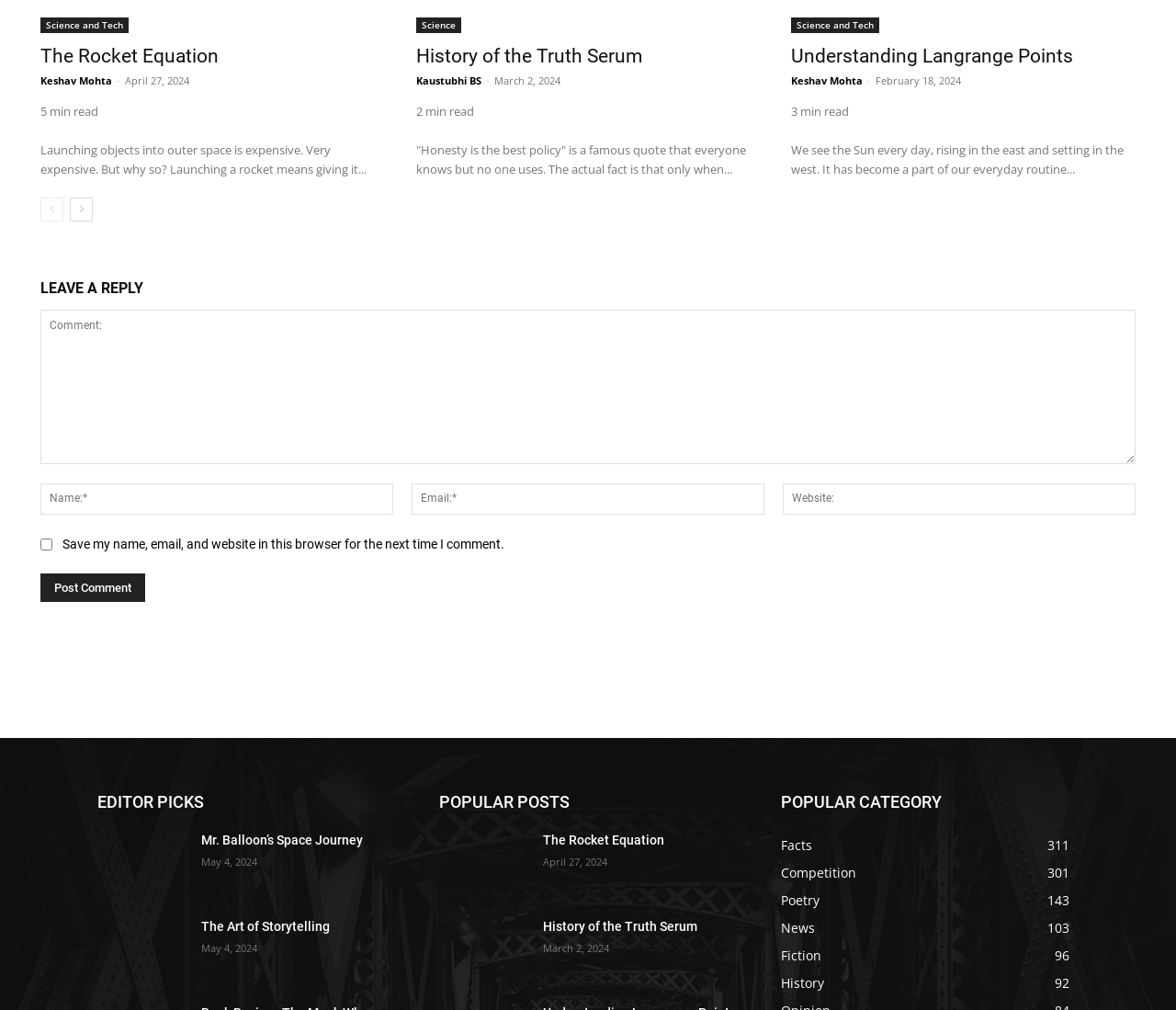Based on the image, provide a detailed and complete answer to the question: 
Who wrote the article 'The Rocket Equation'?

I looked for the author's name associated with the article 'The Rocket Equation' and found it next to the article title, which is 'Keshav Mohta'.